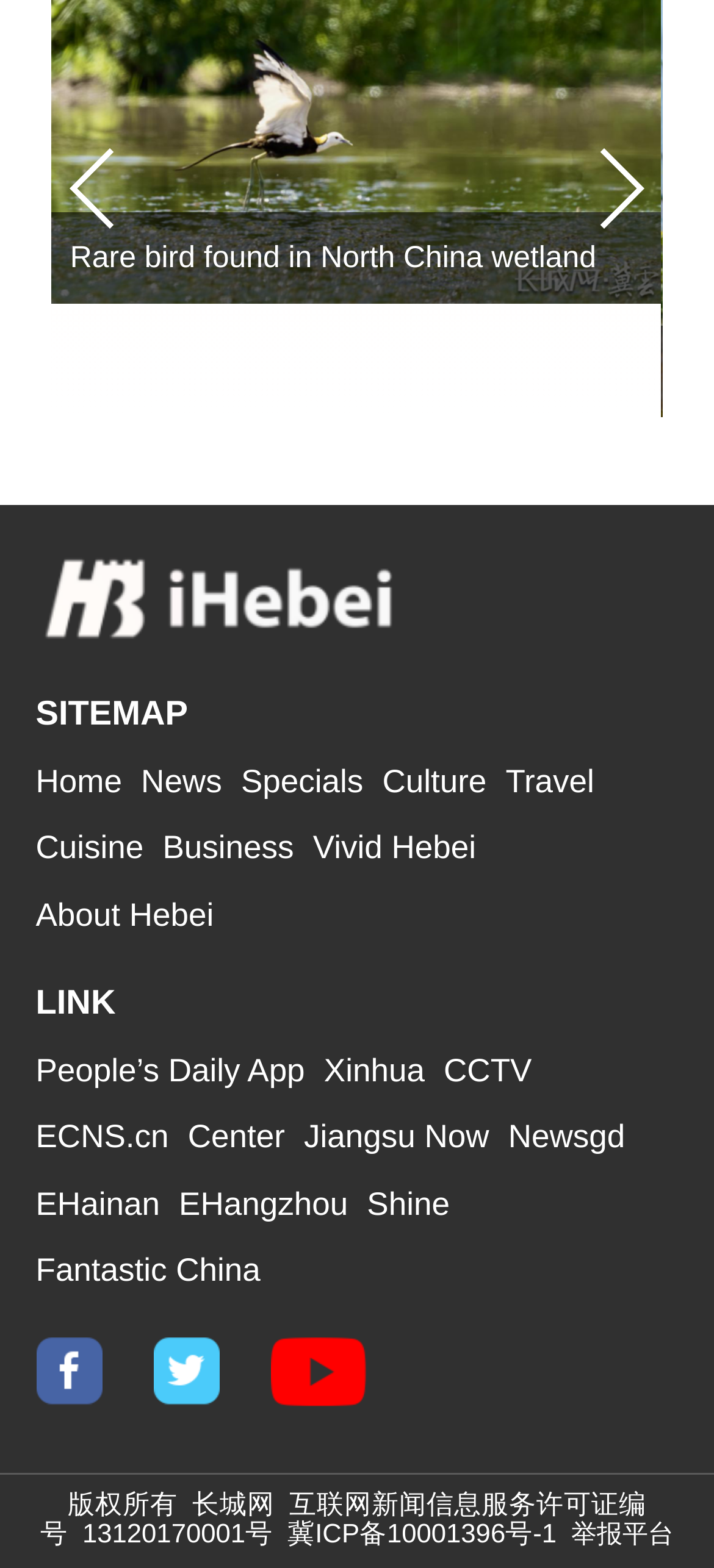Find the bounding box coordinates of the element I should click to carry out the following instruction: "Go to 'Home' page".

[0.05, 0.486, 0.171, 0.511]